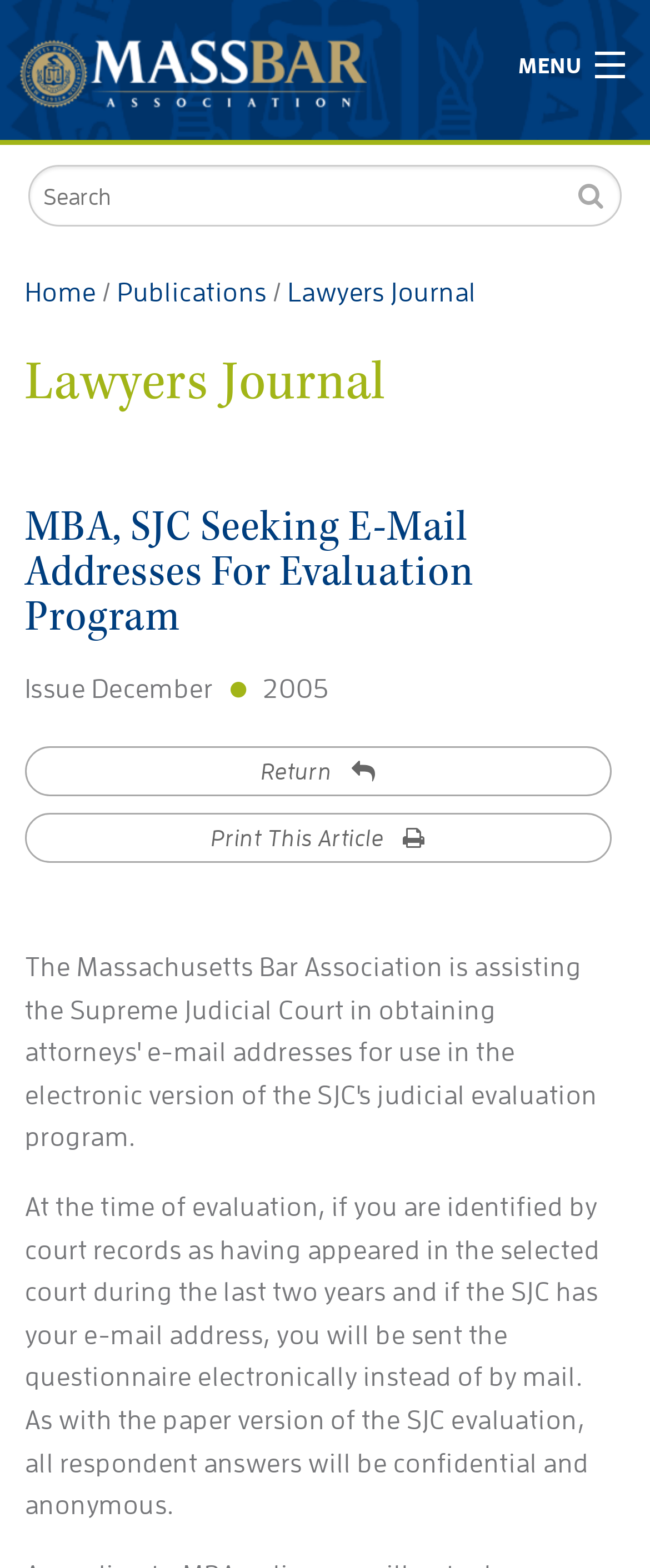Identify the bounding box for the given UI element using the description provided. Coordinates should be in the format (top-left x, top-left y, bottom-right x, bottom-right y) and must be between 0 and 1. Here is the description: MBA News

[0.041, 0.088, 0.225, 0.166]